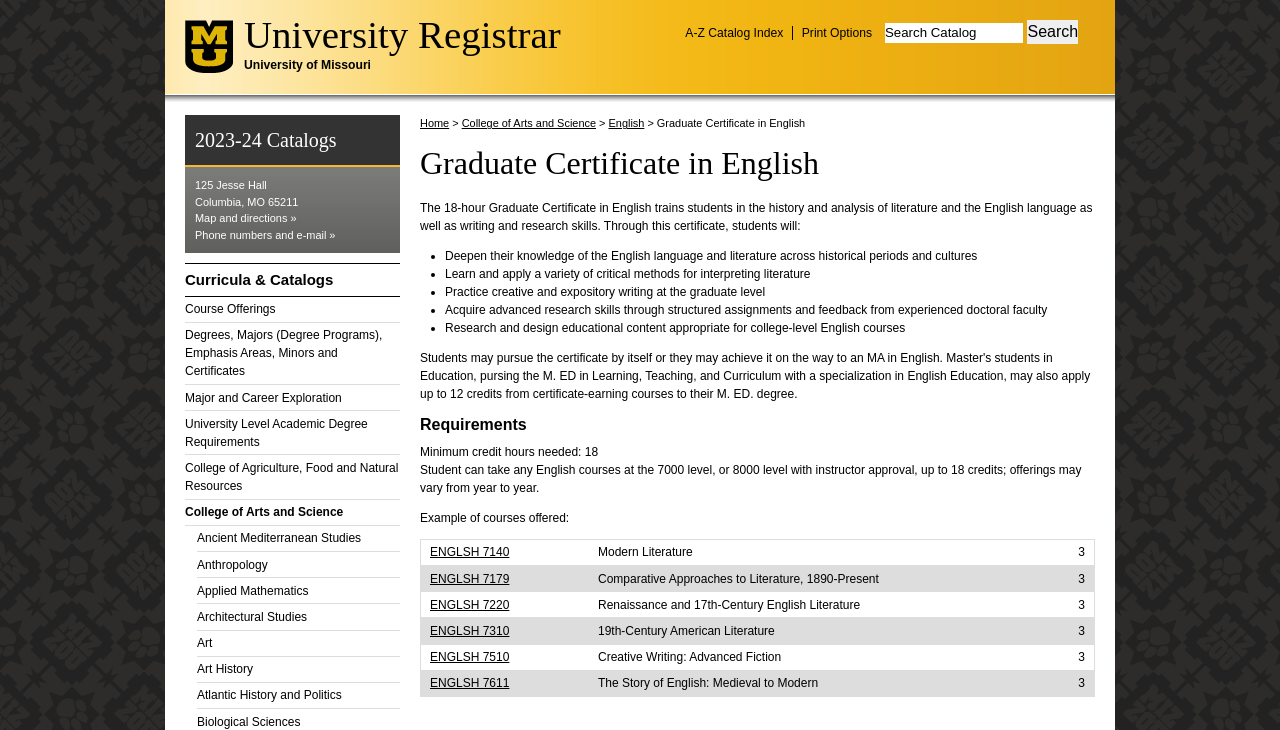Please provide the bounding box coordinates for the element that needs to be clicked to perform the instruction: "Check the Graduate Certificate in English requirements". The coordinates must consist of four float numbers between 0 and 1, formatted as [left, top, right, bottom].

[0.328, 0.568, 0.855, 0.596]